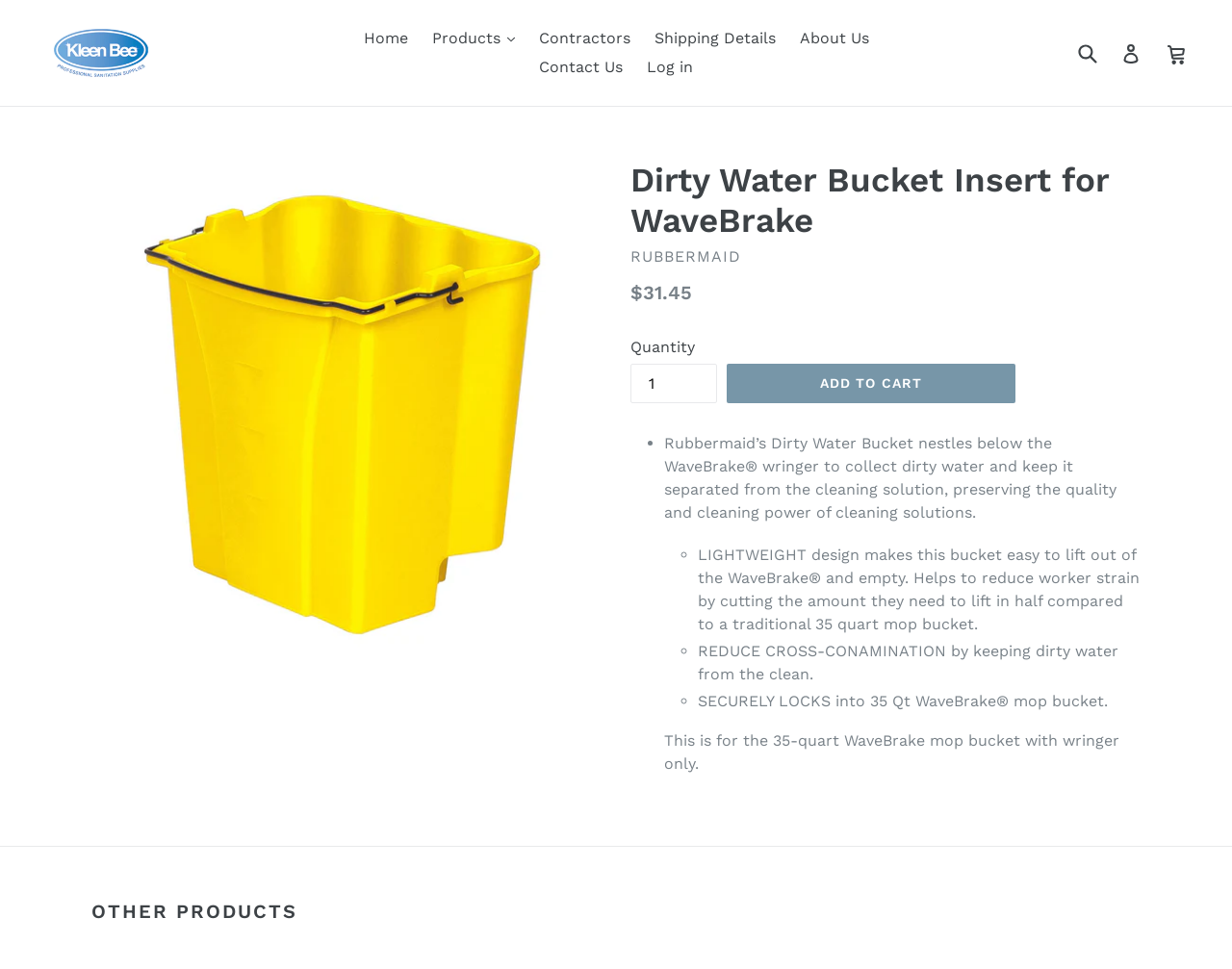Please determine the bounding box coordinates of the clickable area required to carry out the following instruction: "Click on the 'Home' link". The coordinates must be four float numbers between 0 and 1, represented as [left, top, right, bottom].

[0.287, 0.025, 0.339, 0.055]